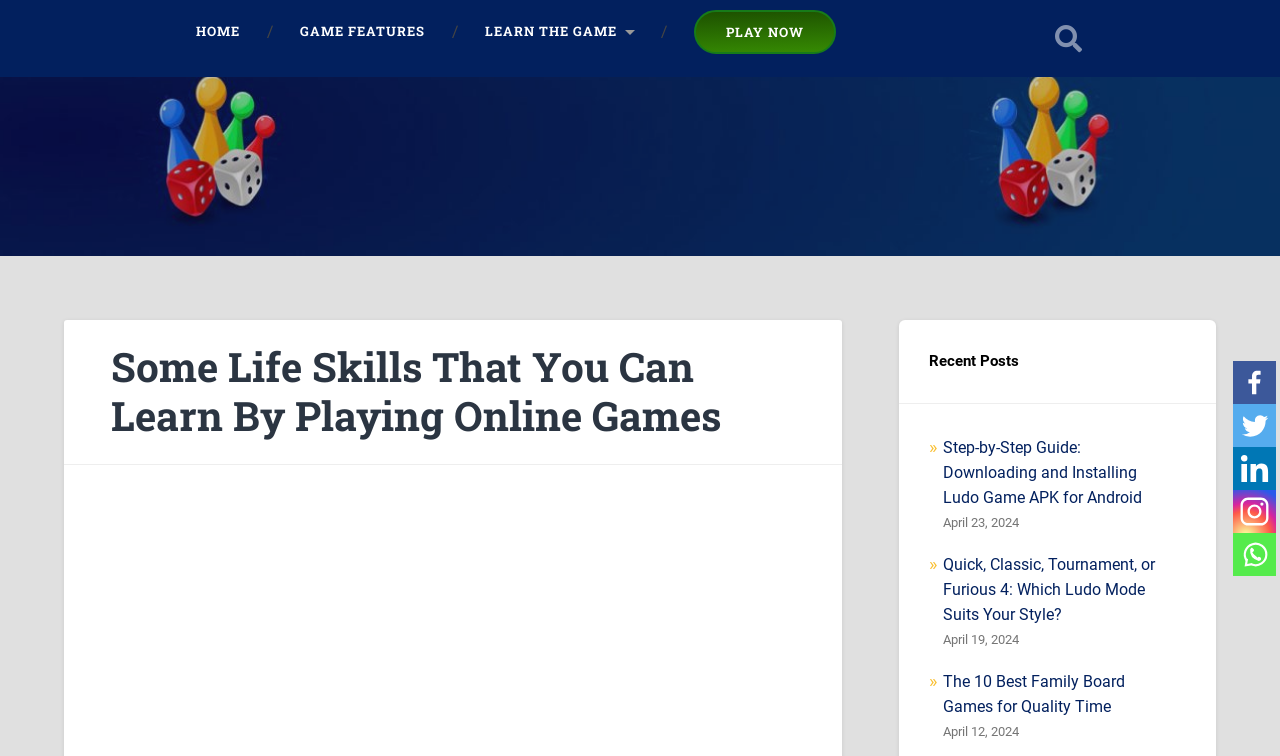How many navigation links are in the top menu?
Answer the question with a thorough and detailed explanation.

I counted the number of links in the top menu, which are 'HOME', 'GAME FEATURES', 'LEARN THE GAME', and 'PLAY NOW', and found that there are 4 navigation links.